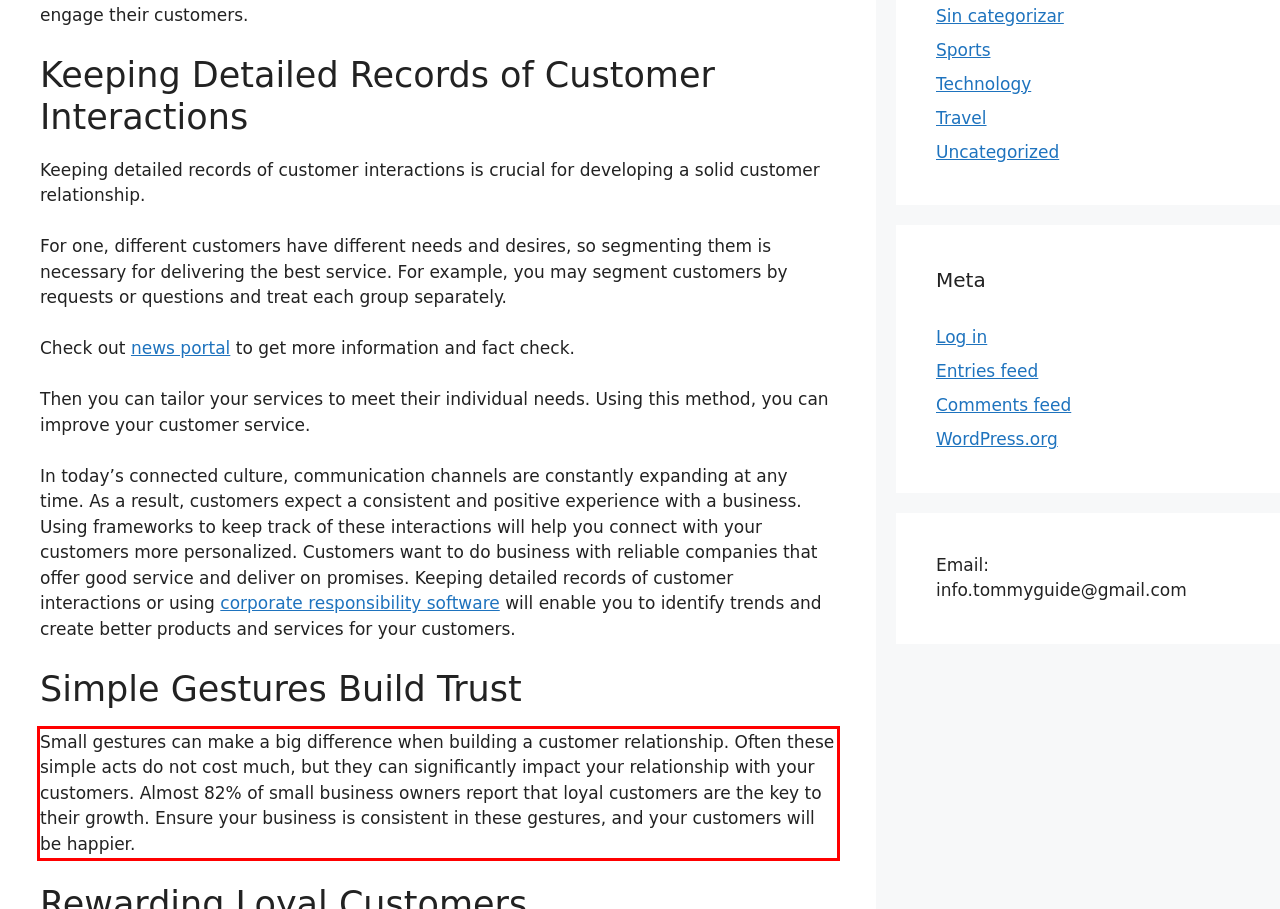Identify the text inside the red bounding box in the provided webpage screenshot and transcribe it.

Small gestures can make a big difference when building a customer relationship. Often these simple acts do not cost much, but they can significantly impact your relationship with your customers. Almost 82% of small business owners report that loyal customers are the key to their growth. Ensure your business is consistent in these gestures, and your customers will be happier.